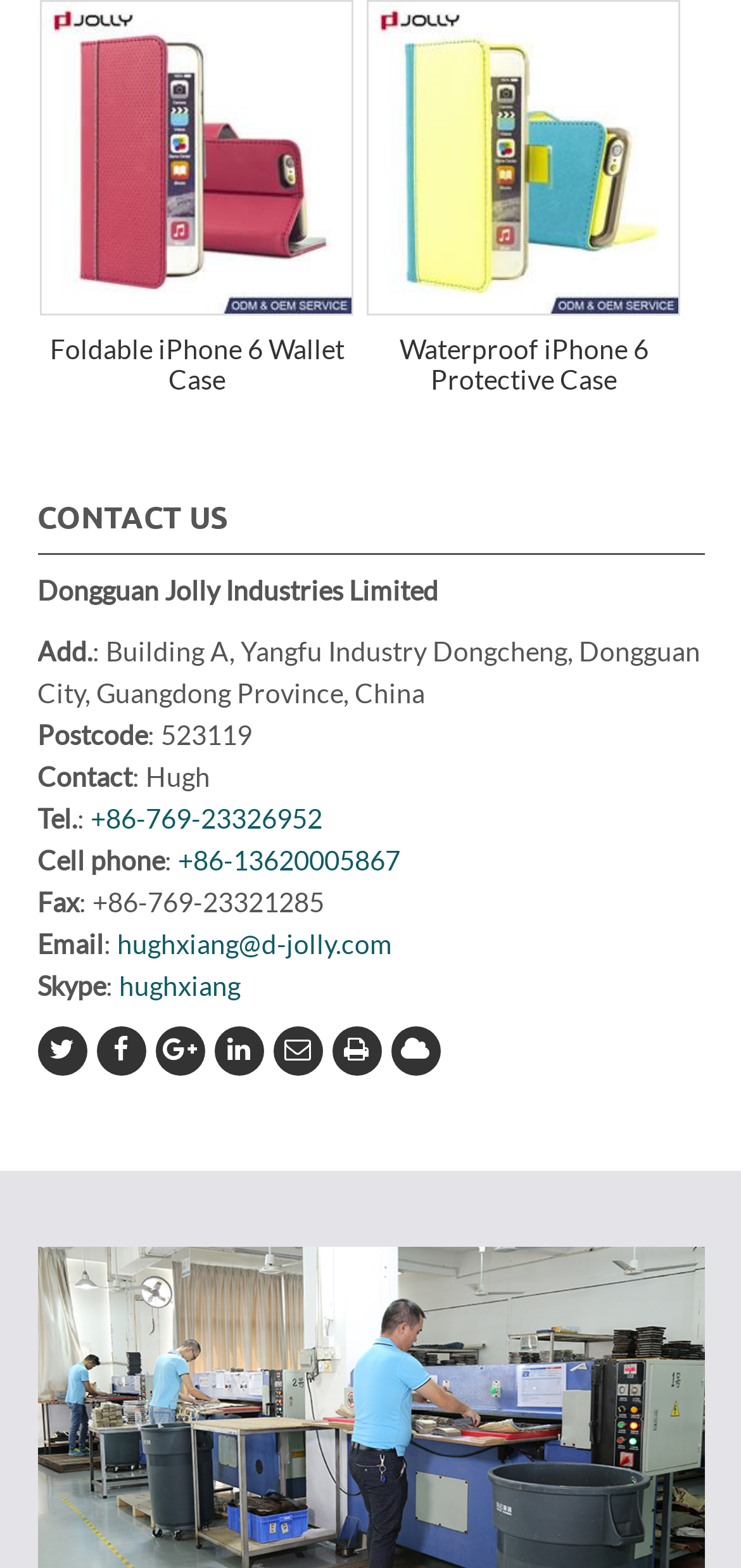Provide your answer in one word or a succinct phrase for the question: 
What is the company's postcode?

523119